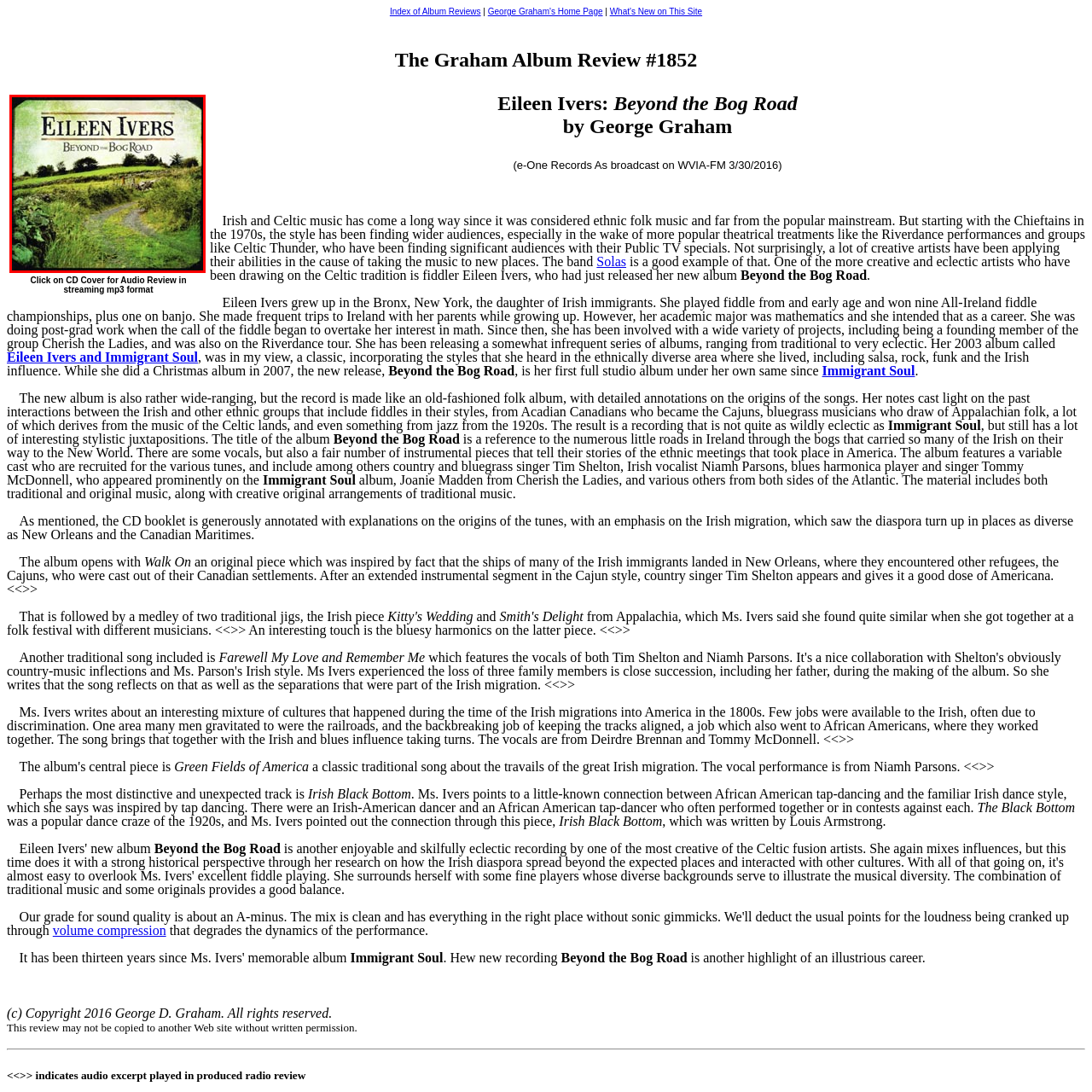What is the theme of the album cover?
Carefully scrutinize the image inside the red bounding box and generate a comprehensive answer, drawing from the visual content.

The album cover features a scenic representation of a lush, green Irish landscape, with a winding path that invites viewers to explore further, reflecting the thematic essence of the album, emphasizing the journey through Ireland's cultural and musical landscapes.